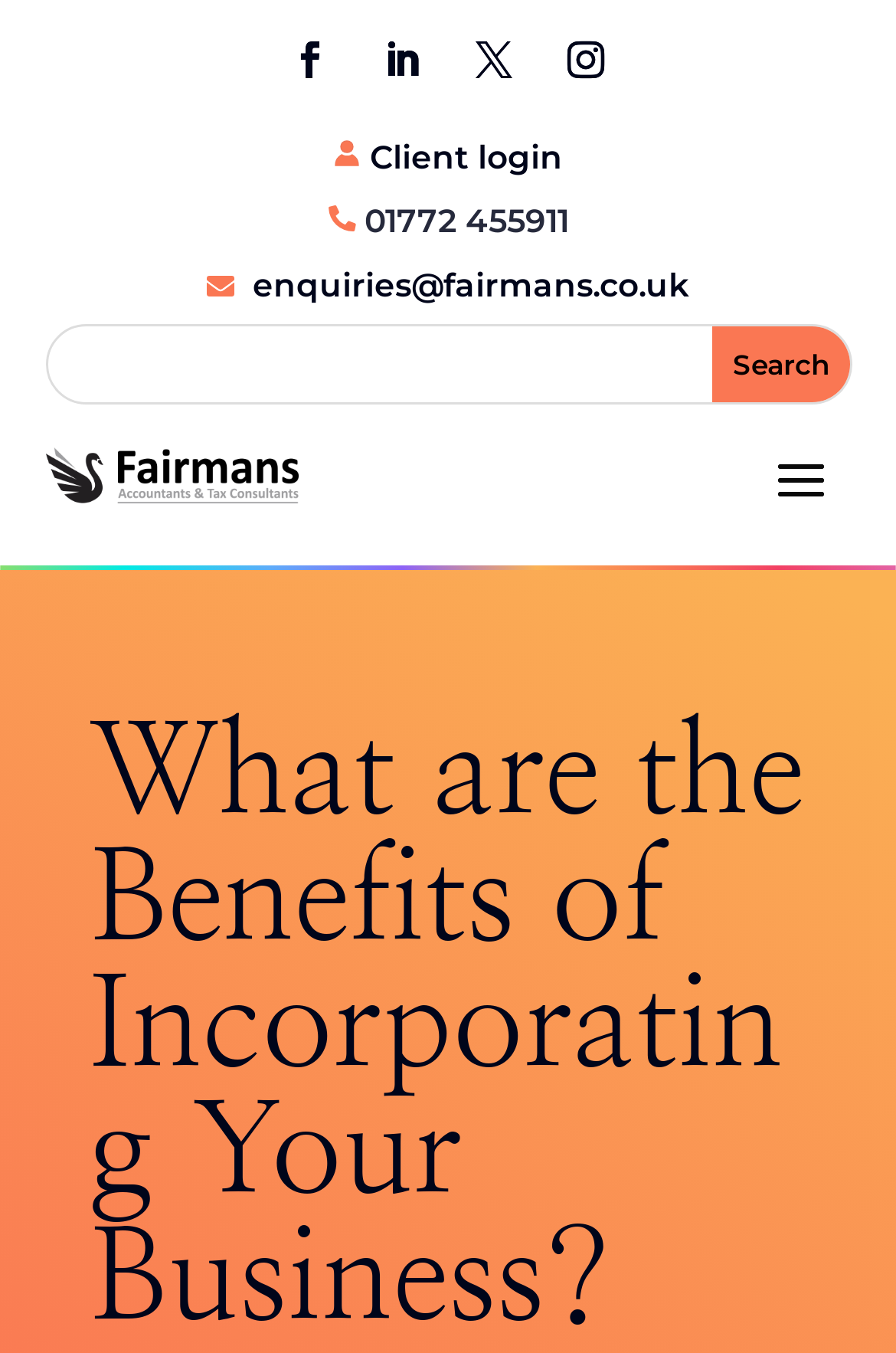Give a concise answer of one word or phrase to the question: 
What is the email address to send enquiries?

enquiries@fairmans.co.uk